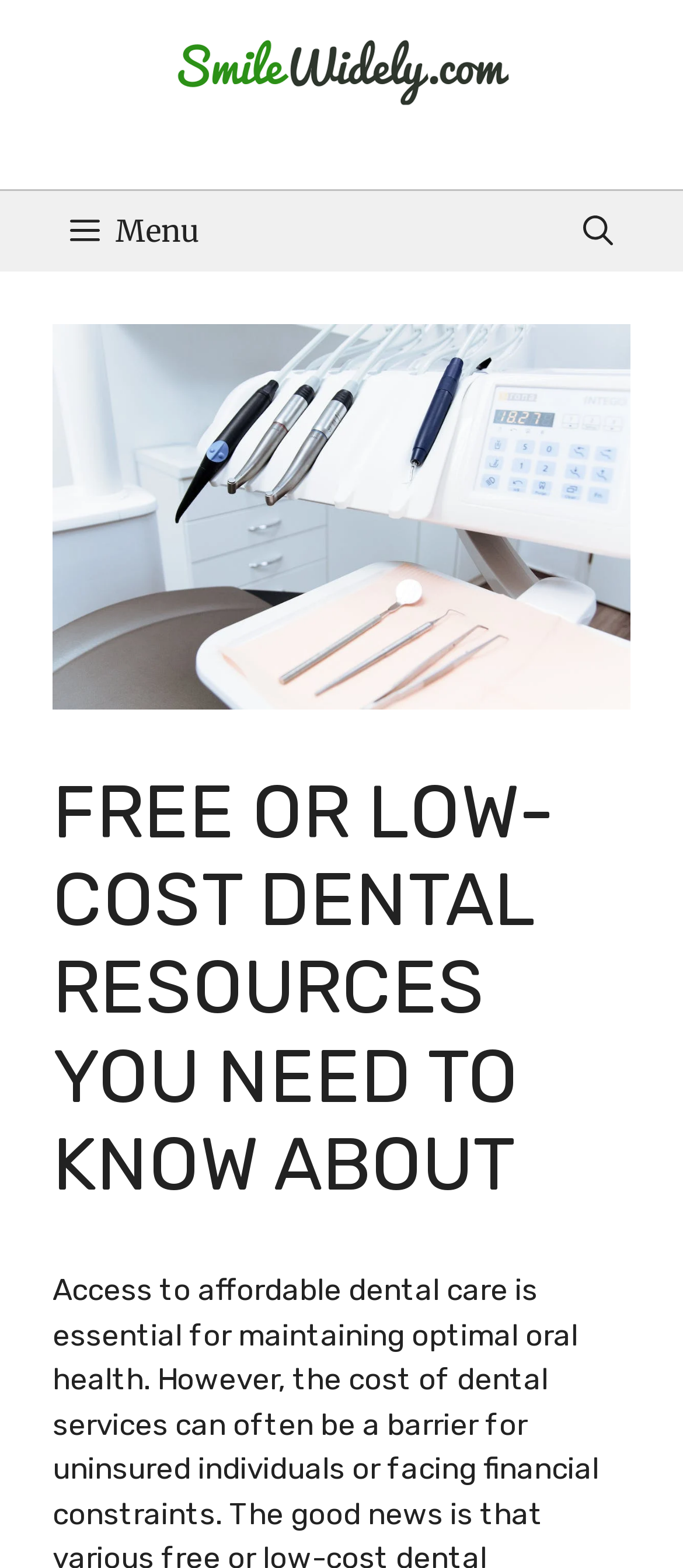Identify the bounding box coordinates of the HTML element based on this description: "Menu".

[0.067, 0.121, 0.328, 0.173]